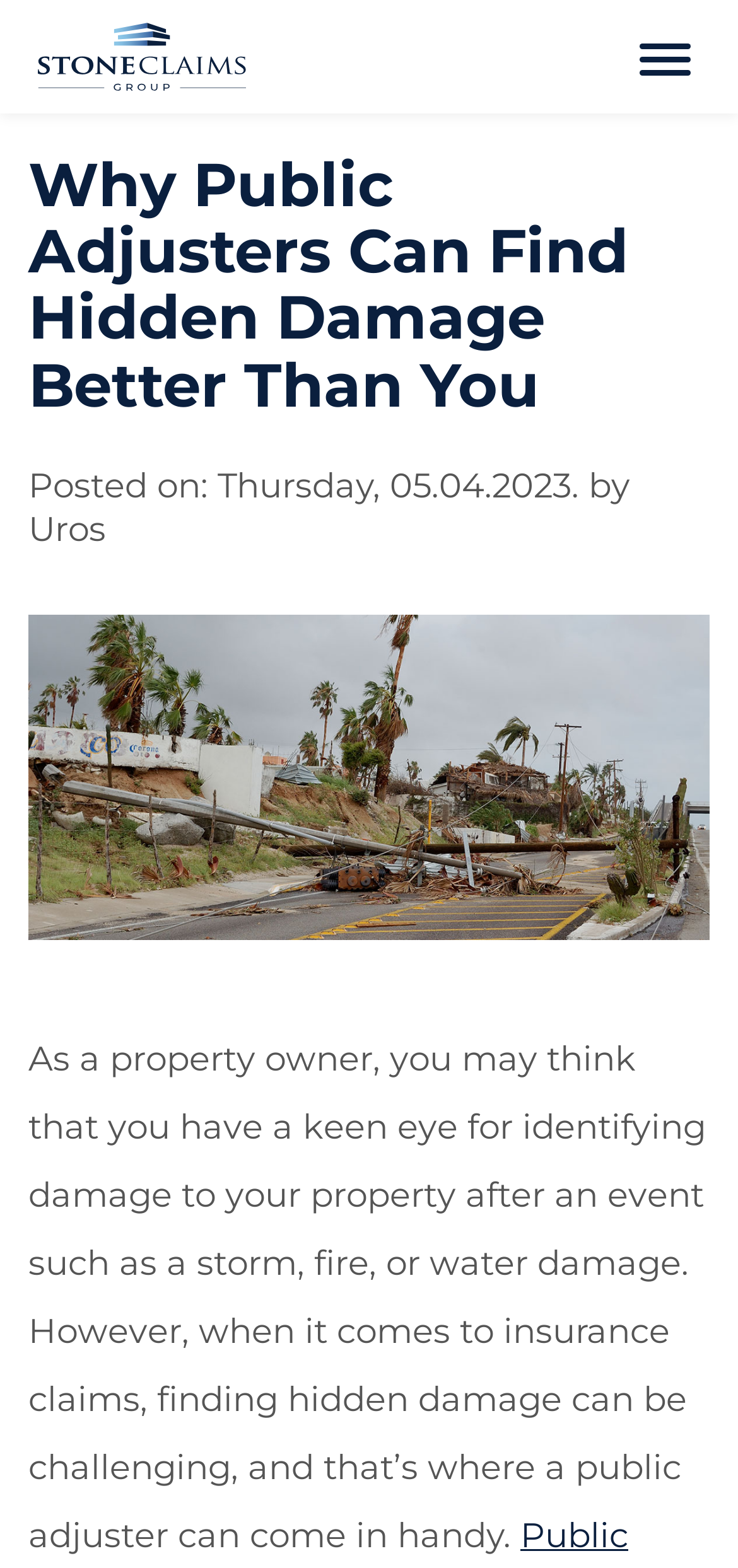Can you identify and provide the main heading of the webpage?

Why Public Adjusters Can Find Hidden Damage Better Than You